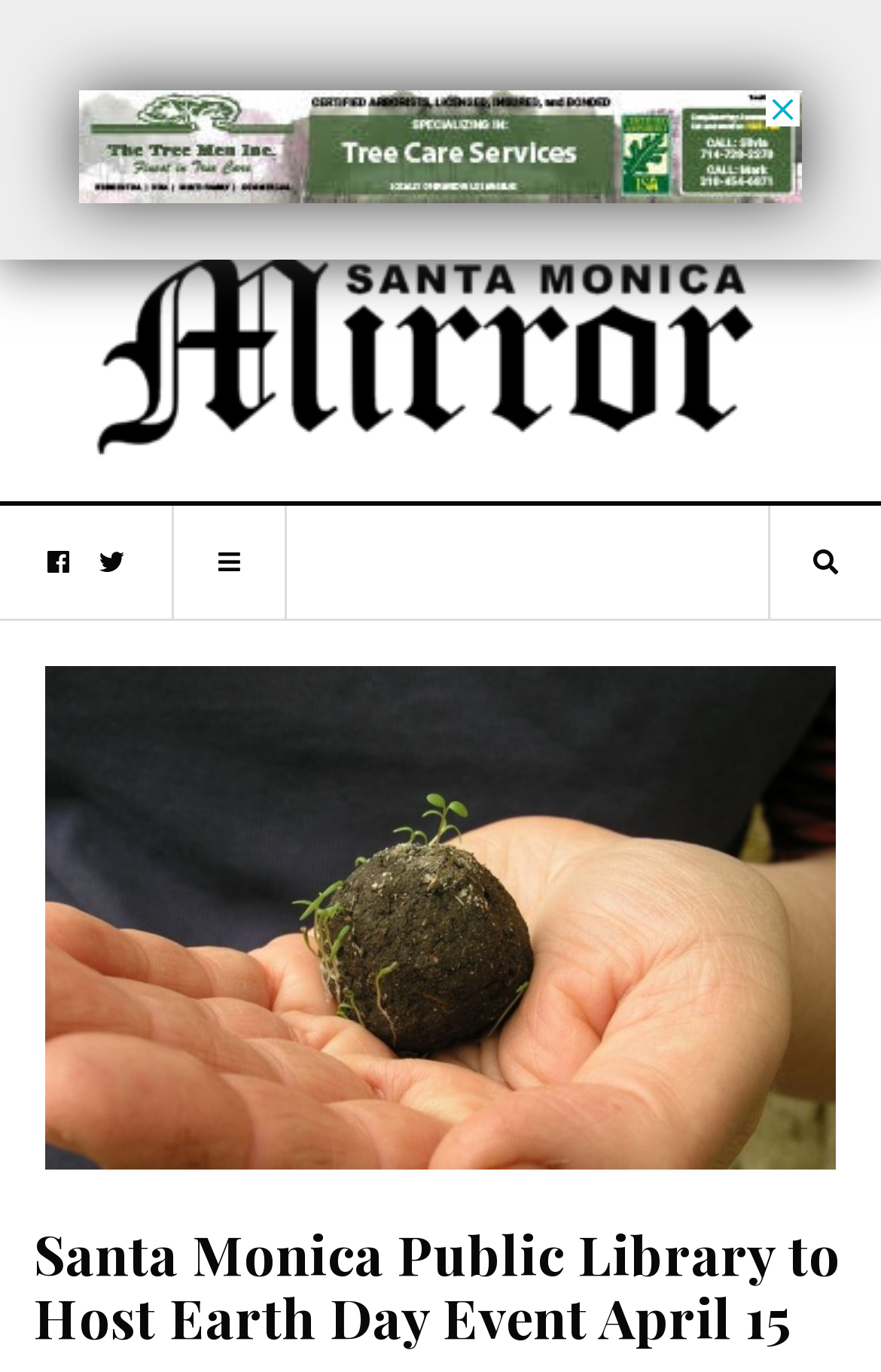Answer the question using only a single word or phrase: 
What is the time of the event?

noon